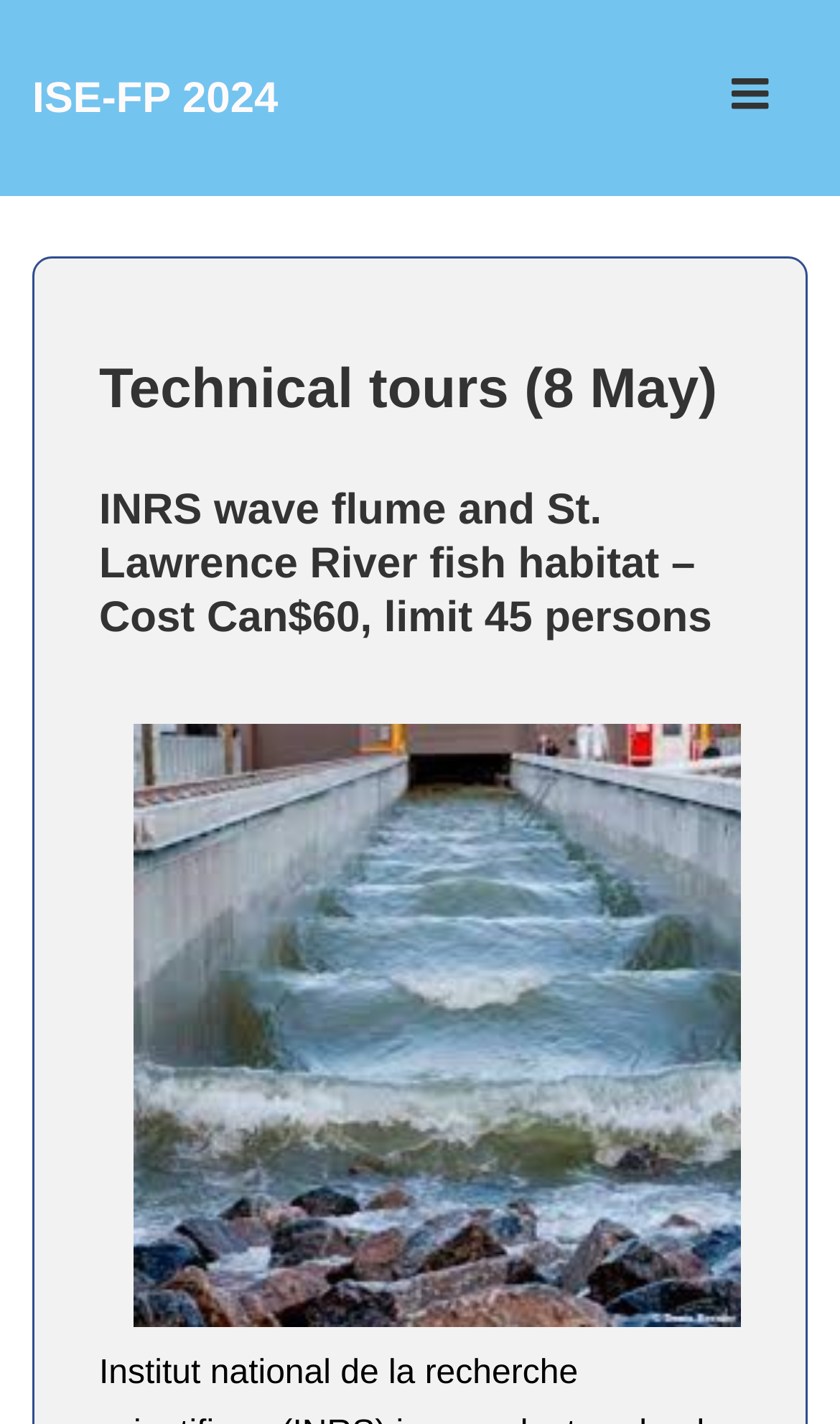Identify the bounding box coordinates for the UI element mentioned here: "ISE-FP 2024". Provide the coordinates as four float values between 0 and 1, i.e., [left, top, right, bottom].

[0.038, 0.052, 0.331, 0.085]